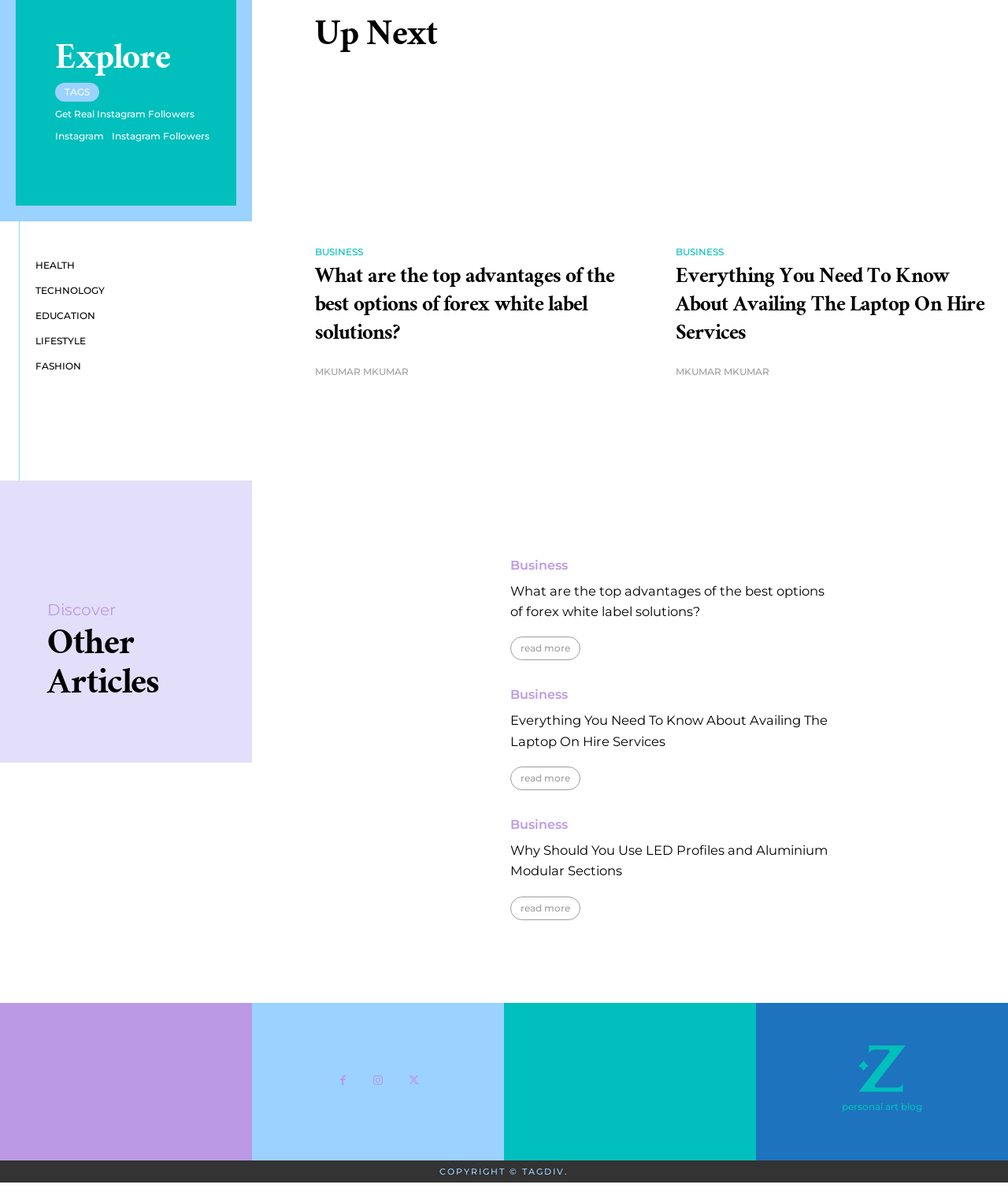What is the name of the blog?
Answer with a single word or short phrase according to what you see in the image.

personal art blog